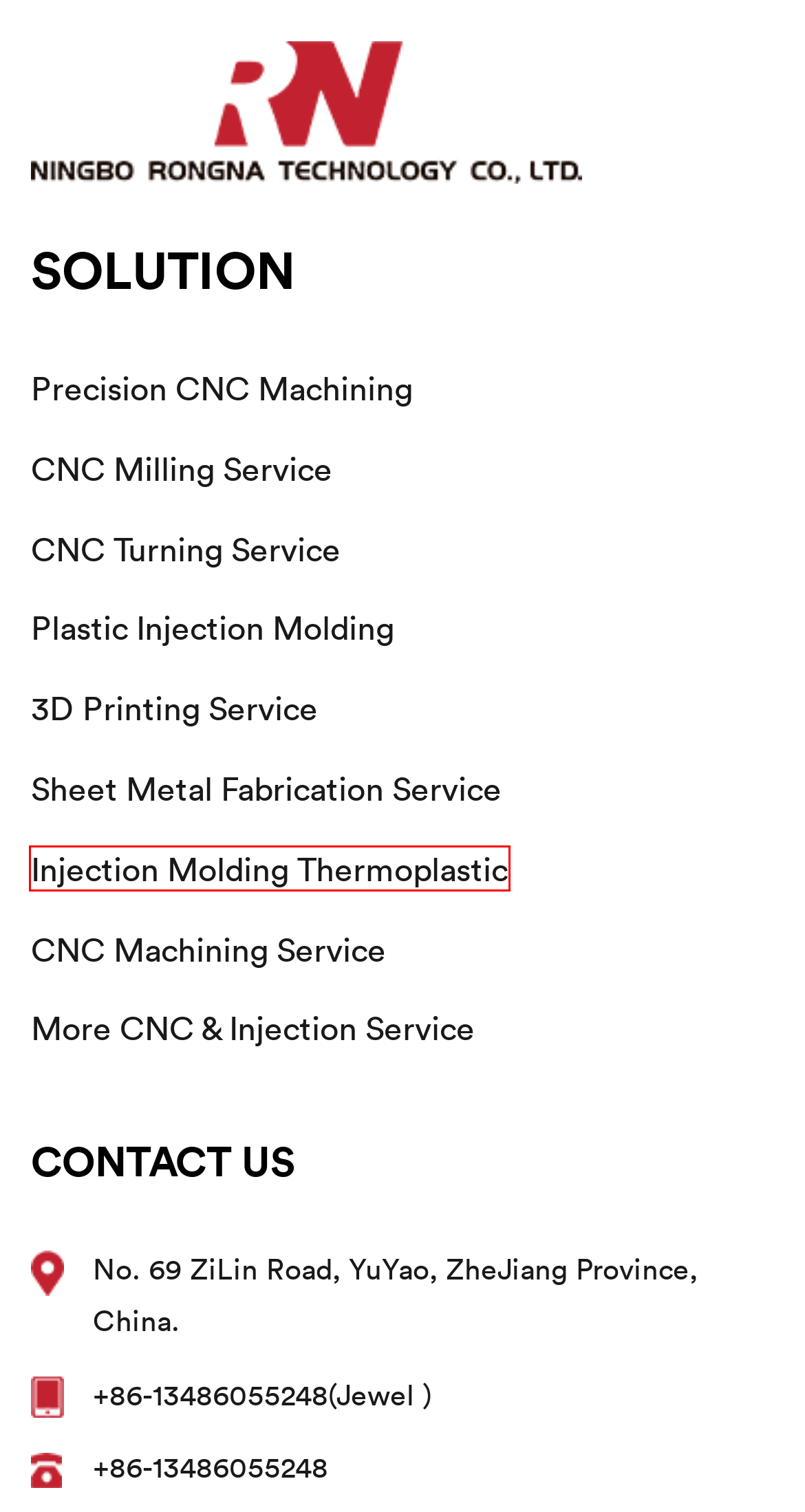Consider the screenshot of a webpage with a red bounding box and select the webpage description that best describes the new page that appears after clicking the element inside the red box. Here are the candidates:
A. Custom Rapid Plastic Injection Molding Manufacturers, Factory
B. Custom Sheet Metal Fabrication Service, Company, Manufacturers
C. China Custom Precision CNC Machining Factory, Manufacturers
D. Custom 5 Axis Cnc Milling Service, China Cnc Milling Company
E. Injection Molding Thermoplastic Material Manufacturers, Suppliers
F. More Product- RongNa Technology Co., Ltd
G. Custom CNC Turning Service, CNC Turning Parts Manufacturers
H. Custom Rapid Prototype Plastic/Metal 3D Printing Service, Company

E